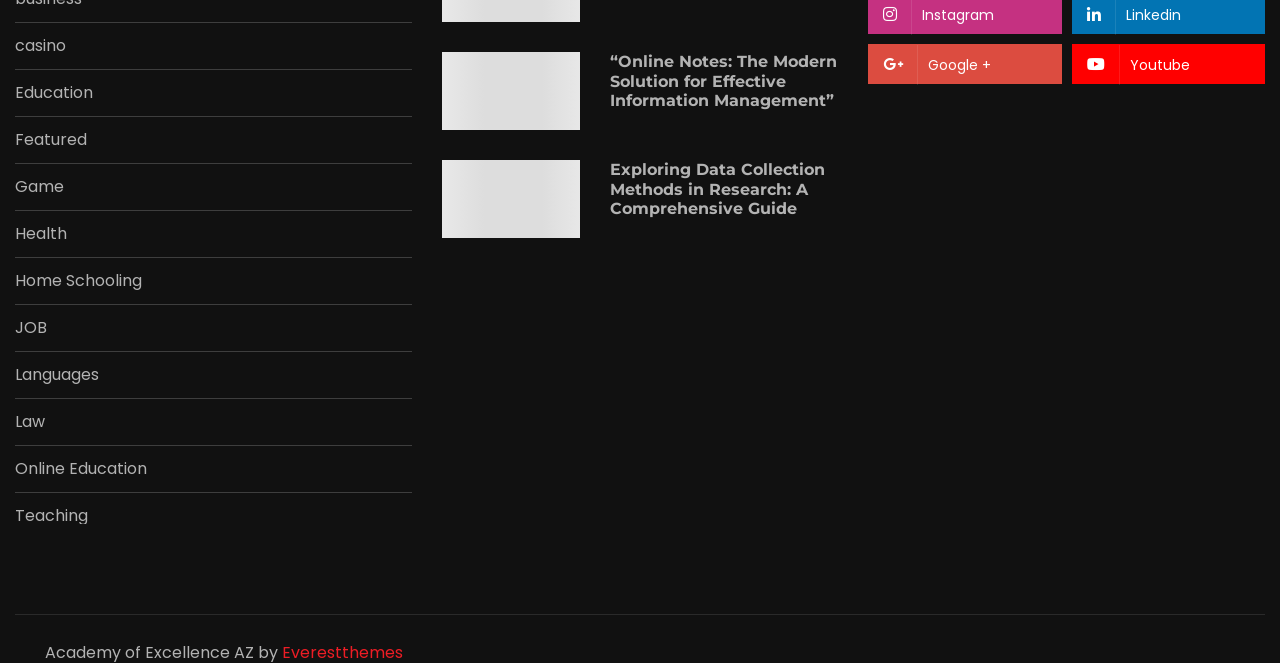What is the category of the link 'Teaching'?
Give a single word or phrase as your answer by examining the image.

Education